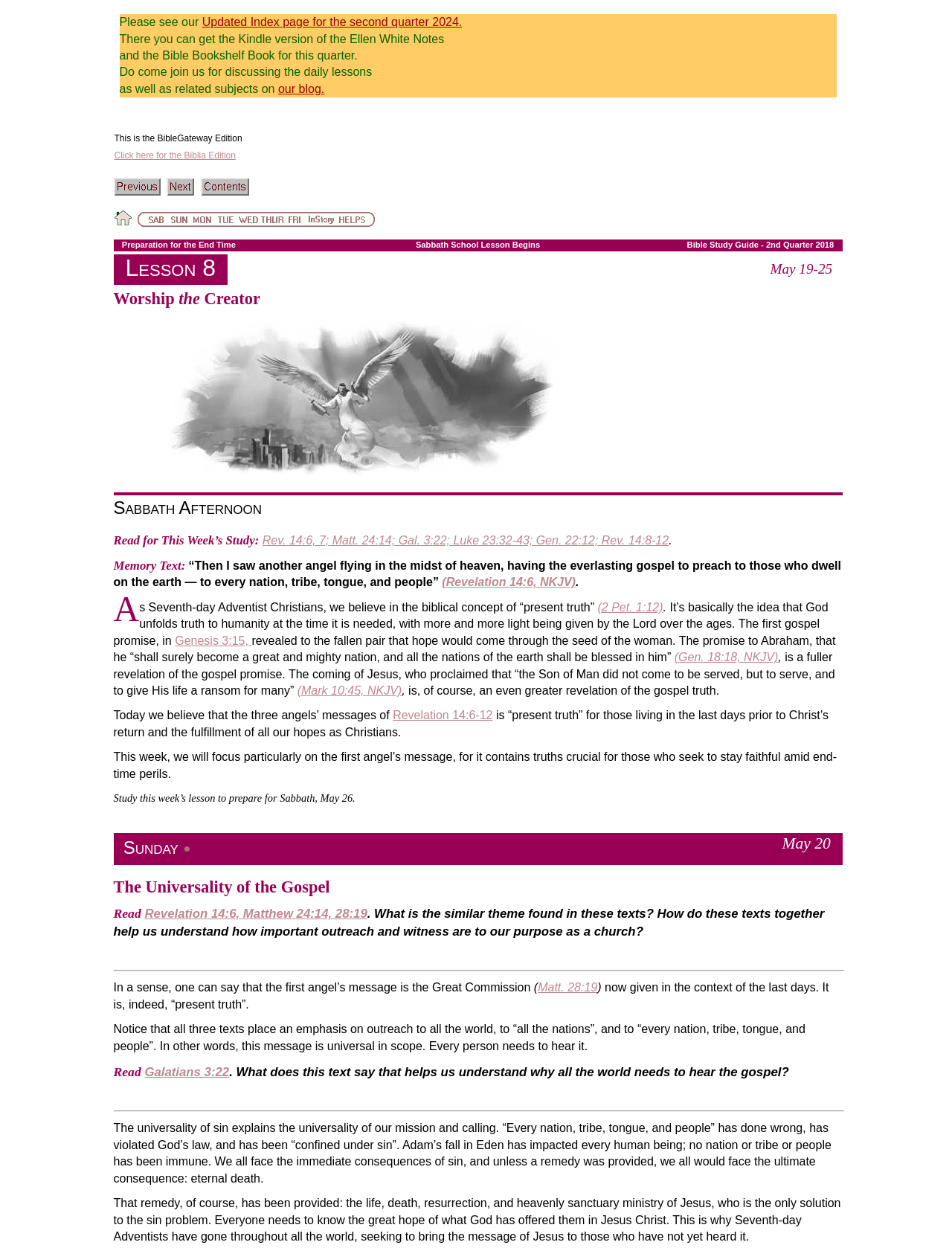What is the date for the Sabbath Afternoon?
Refer to the image and give a detailed answer to the question.

The date for the Sabbath Afternoon can be found in the section 'Sabbath Afternoon' which is 'May 19-25'.